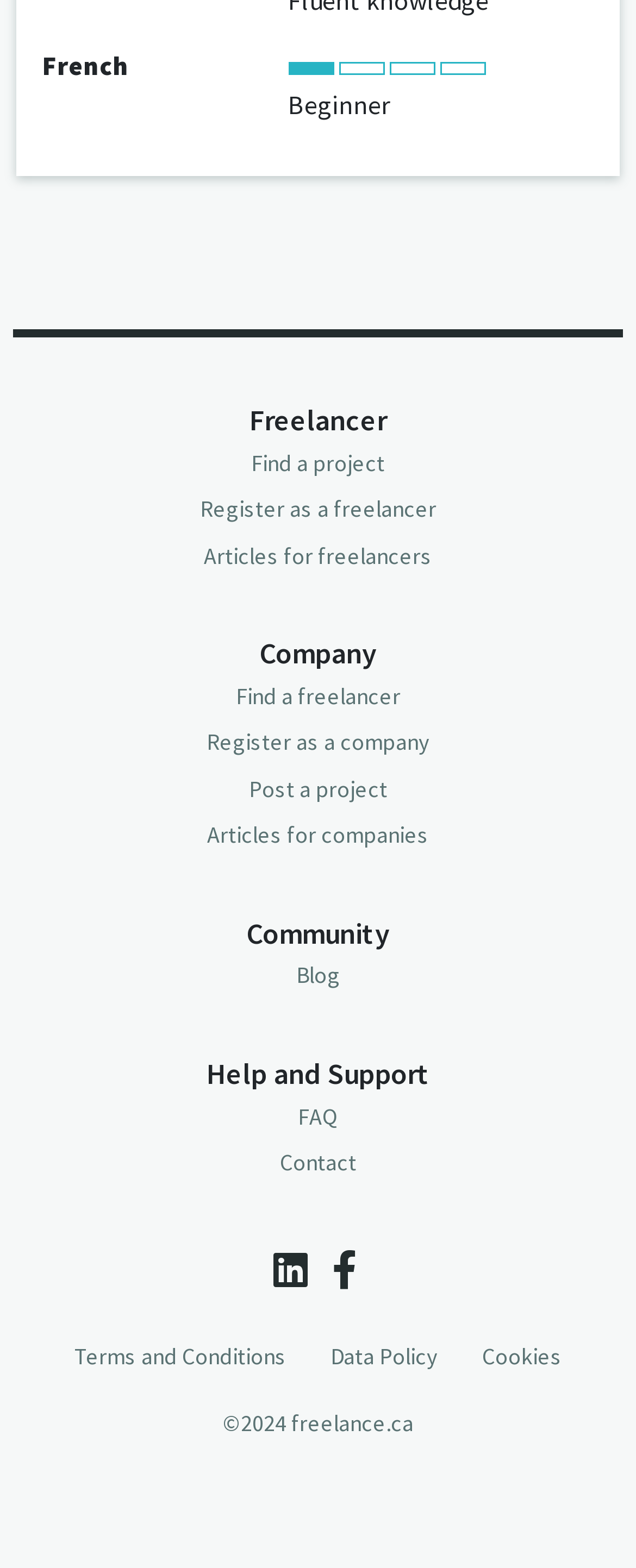Please find the bounding box for the UI element described by: "Register as a freelancer".

[0.314, 0.315, 0.686, 0.334]